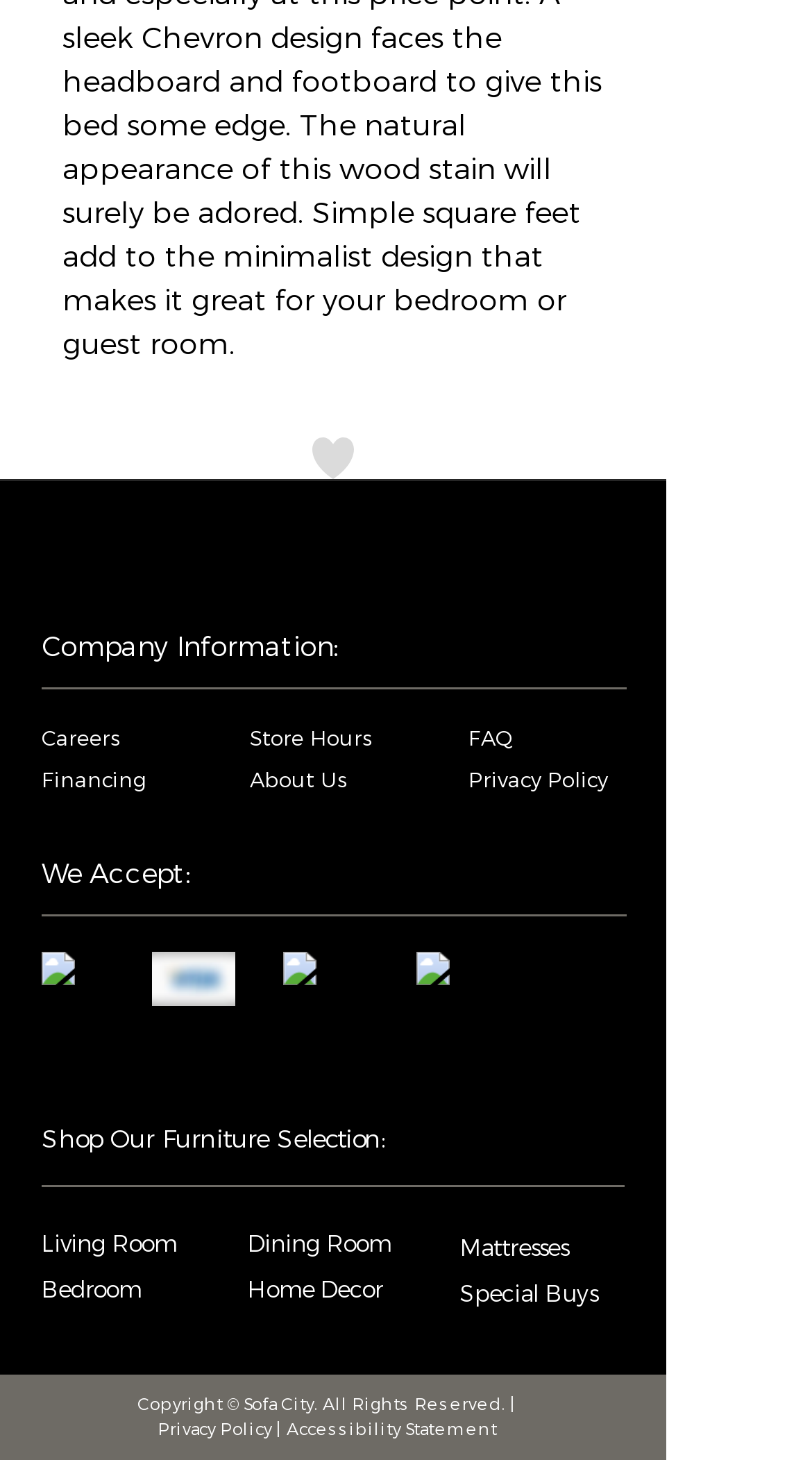What is the company information section about?
Please ensure your answer to the question is detailed and covers all necessary aspects.

The company information section is about providing links to various pages related to the company, such as Careers, Financing, Store Hours, About Us, and FAQ. This section is located below the social bar and above the 'We Accept' section.